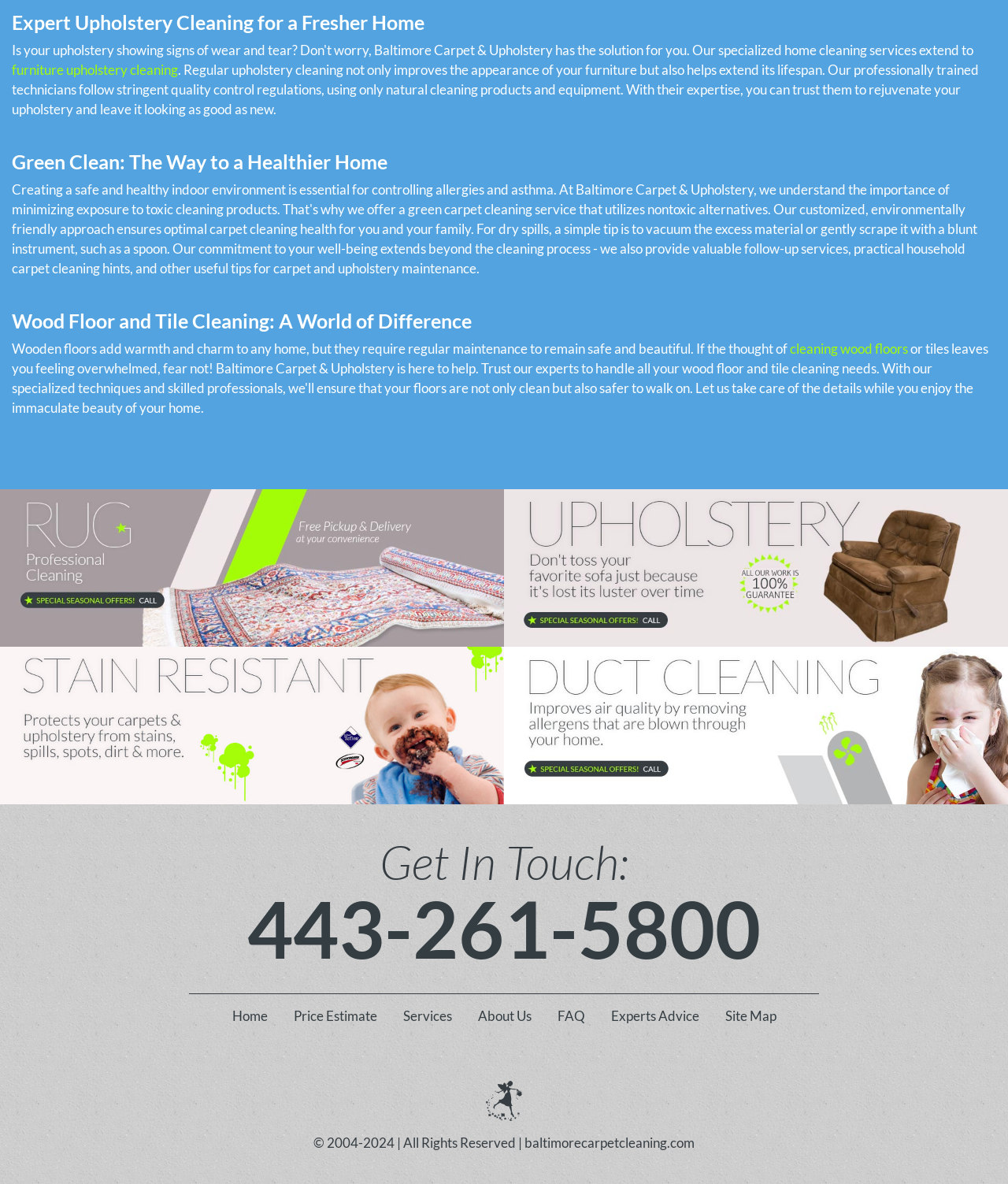Use the details in the image to answer the question thoroughly: 
How many ways to contact the company are provided?

The webpage provides two ways to contact the company: a phone number, which is mentioned multiple times, and a link to the 'Get In Touch' section, which likely contains a contact form or email address.